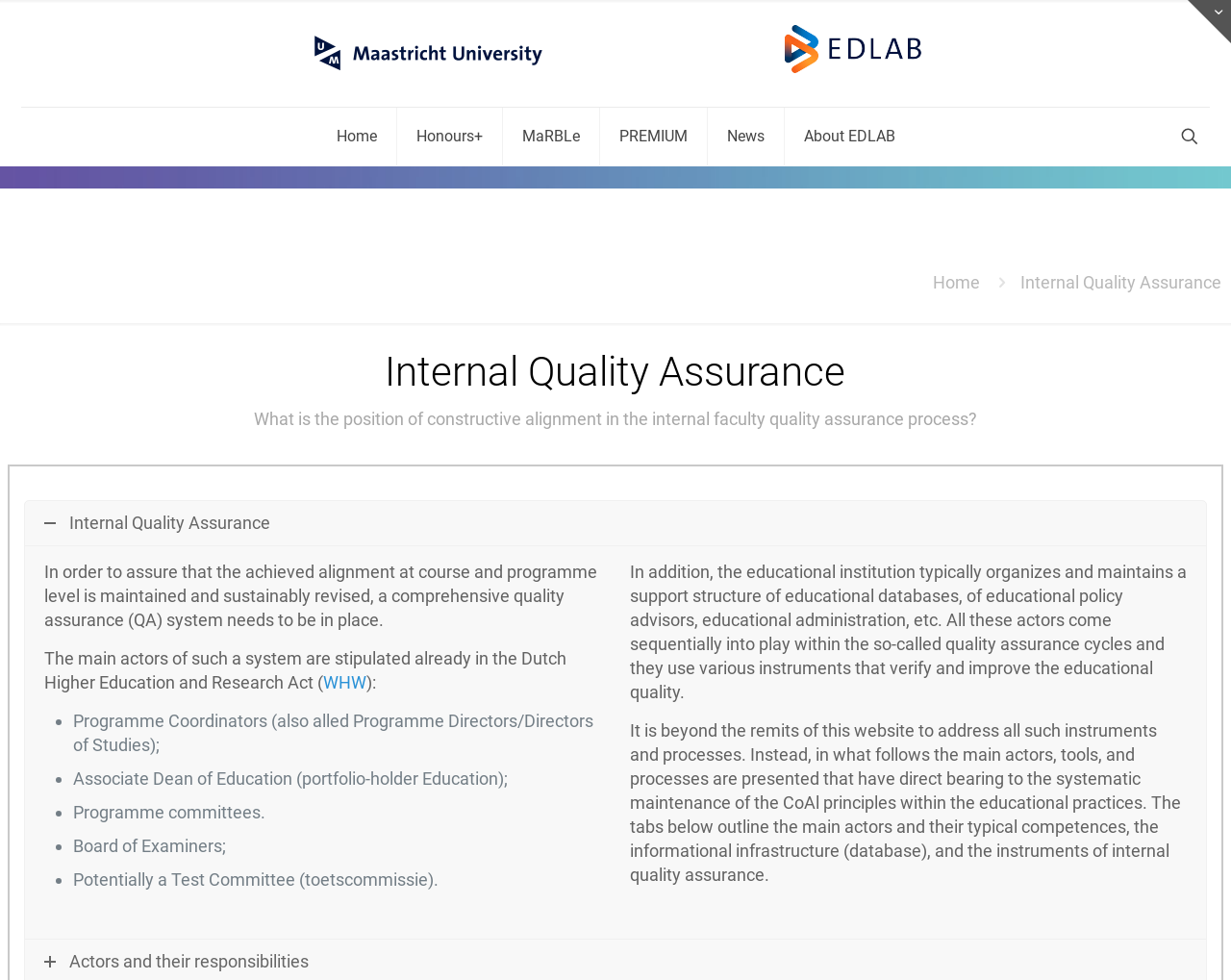Identify the bounding box coordinates of the clickable region required to complete the instruction: "Go to the Home page". The coordinates should be given as four float numbers within the range of 0 and 1, i.e., [left, top, right, bottom].

[0.758, 0.278, 0.796, 0.298]